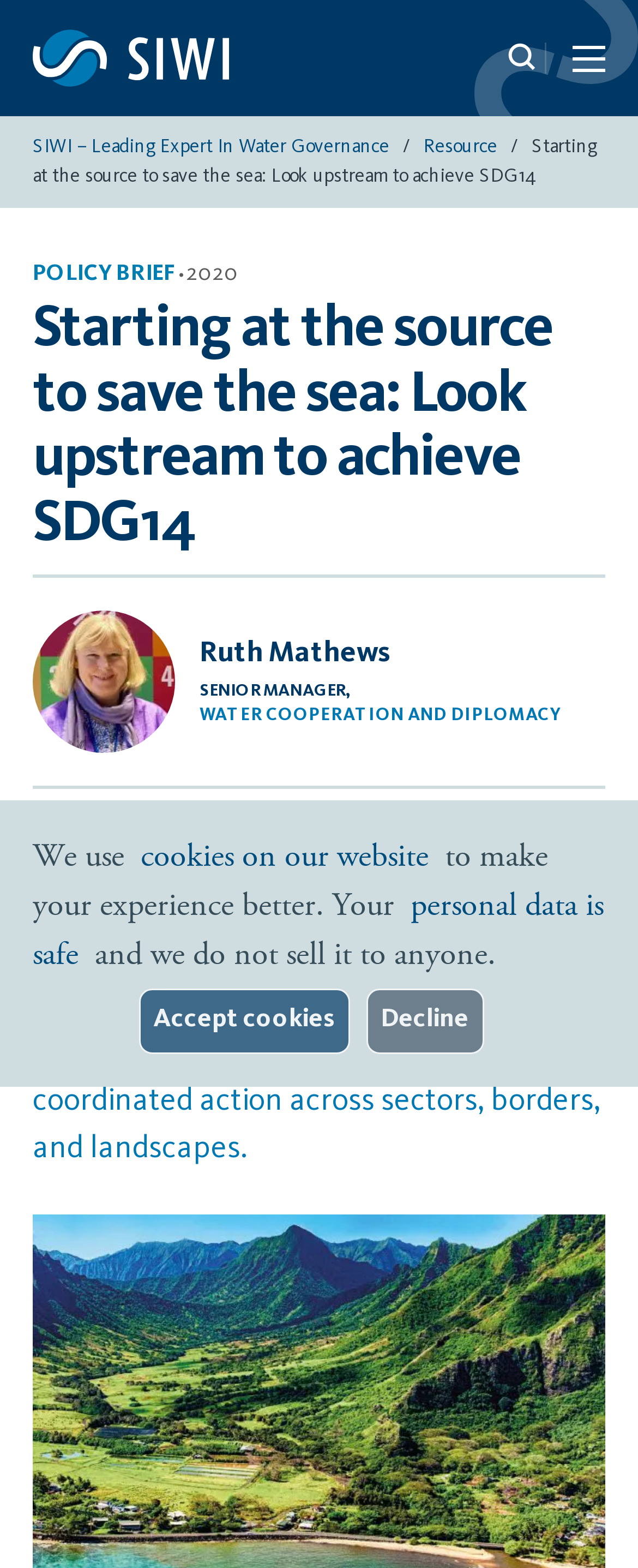Show me the bounding box coordinates of the clickable region to achieve the task as per the instruction: "View the policy brief".

[0.051, 0.167, 0.274, 0.182]